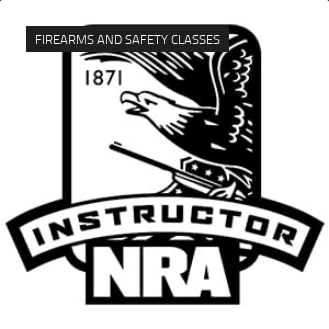Provide a thorough description of the image, including all visible elements.

The image features the official logo of the NRA (National Rifle Association) with prominent text stating "INSTRUCTOR" and the year "1871." This emblem represents NRA instructors who are instrumental in conducting firearms and safety training classes. A distinguished eagle, symbolizing strength and freedom, is depicted above a firearm and the American flag, emphasizing the organization's commitment to both firearm education and the preservation of individual rights. The logo conveys professionalism and integrity for those pursuing a role in firearms instruction.